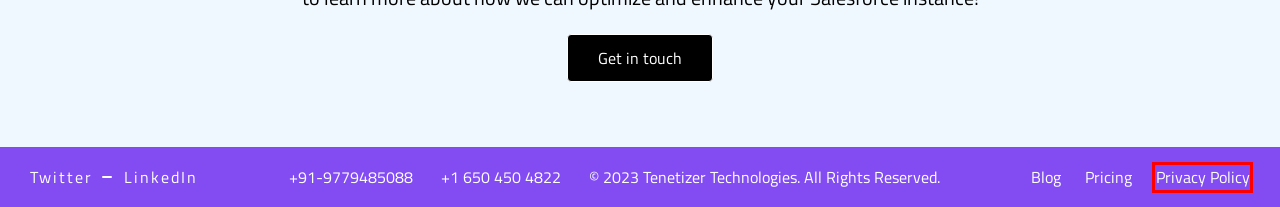Review the screenshot of a webpage that includes a red bounding box. Choose the most suitable webpage description that matches the new webpage after clicking the element within the red bounding box. Here are the candidates:
A. Blog - Tenetizer Technologies
B. Pricing - Tenetizer Technologies
C. Web Development Services | Tenetizer Technologies
D. Why Us - Tenetizer Technologies
E. Contact Us | Get in touch with Tenetizer Technologies
F. Resource Center - Tenetizer Technologies
G. #1 Salesforce CRM Consulting Partner Services Firm | Tenetizer
H. Privacy Policy - Tenetizer Technologies

H